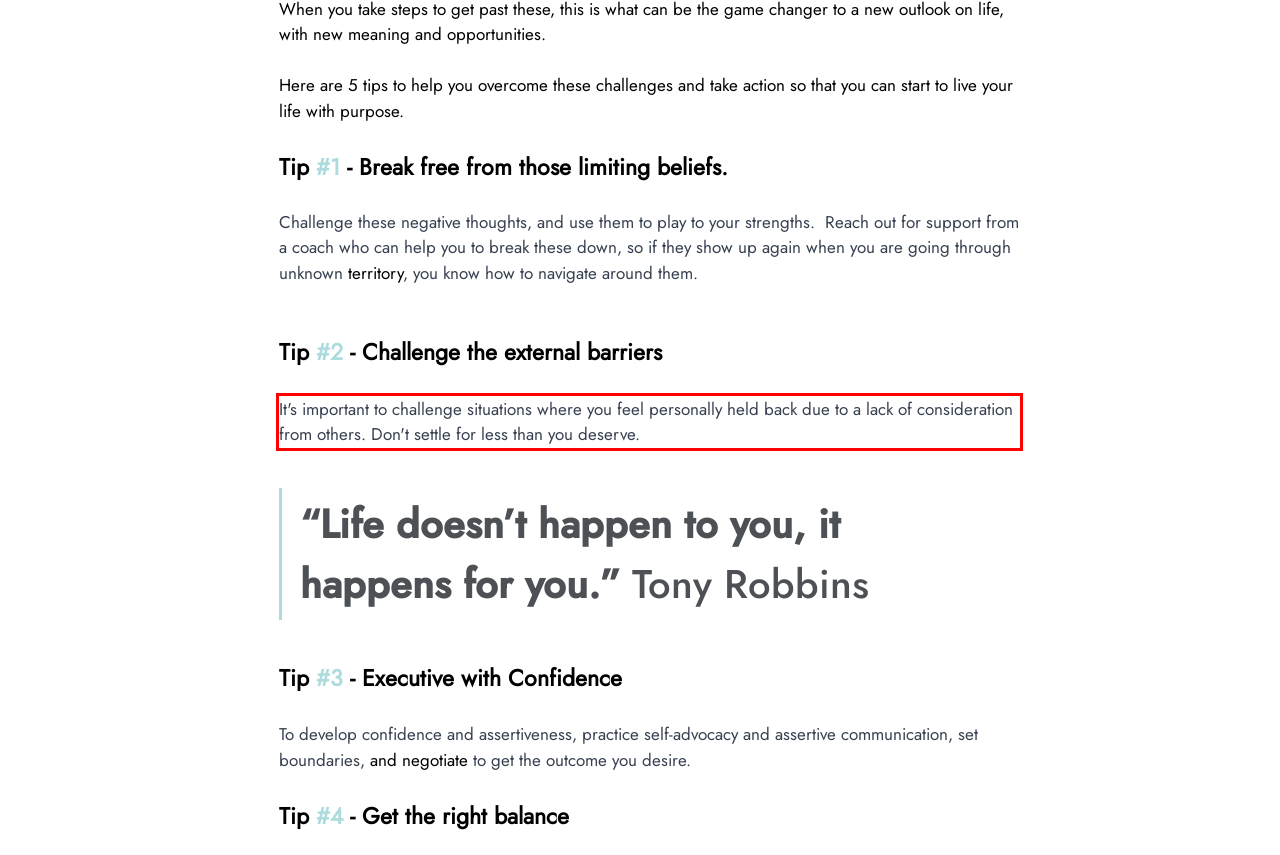Identify and extract the text within the red rectangle in the screenshot of the webpage.

It's important to challenge situations where you feel personally held back due to a lack of consideration from others. Don't settle for less than you deserve.